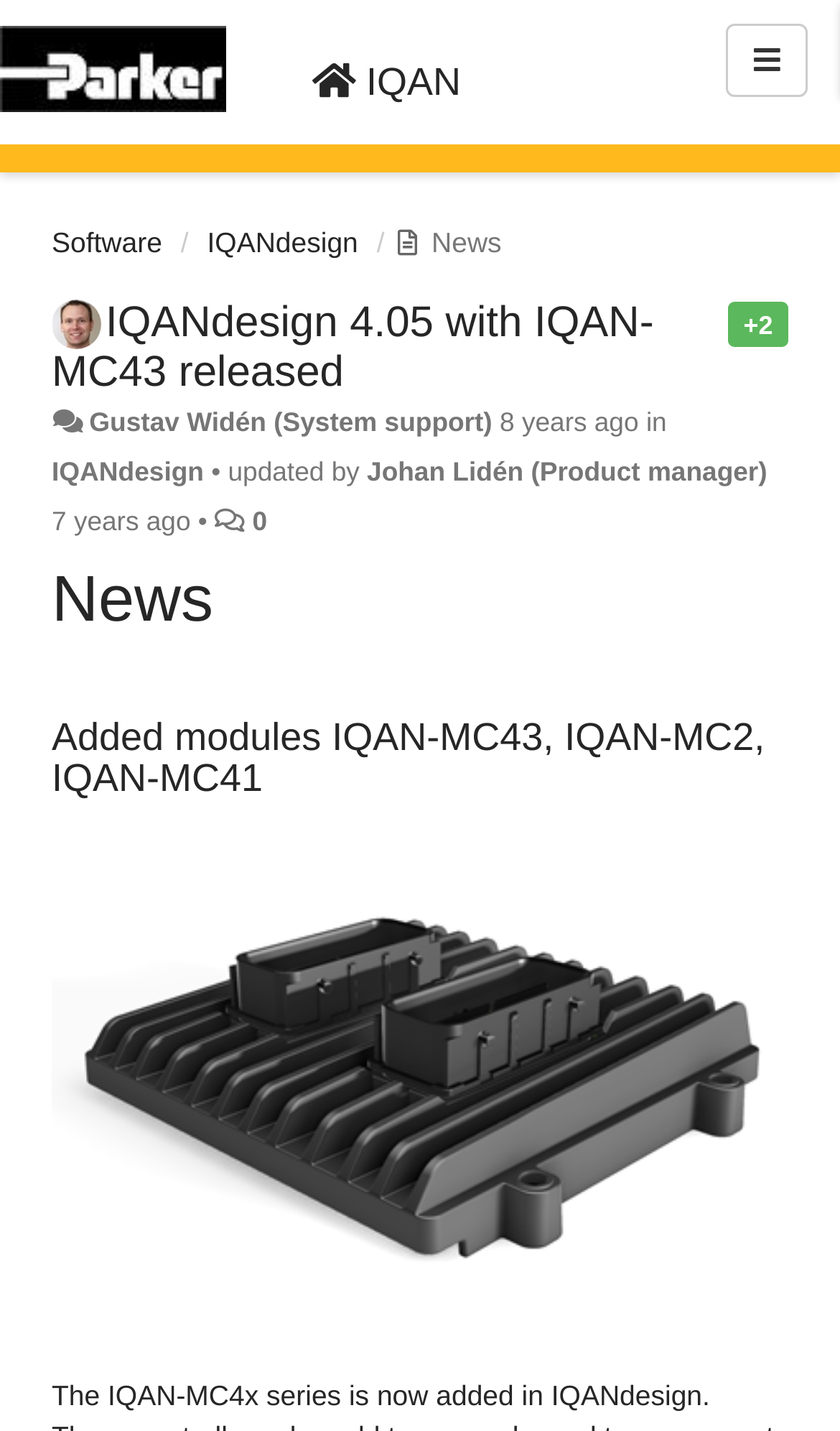Identify the bounding box coordinates for the element you need to click to achieve the following task: "Open the menu". The coordinates must be four float values ranging from 0 to 1, formatted as [left, top, right, bottom].

[0.864, 0.017, 0.962, 0.068]